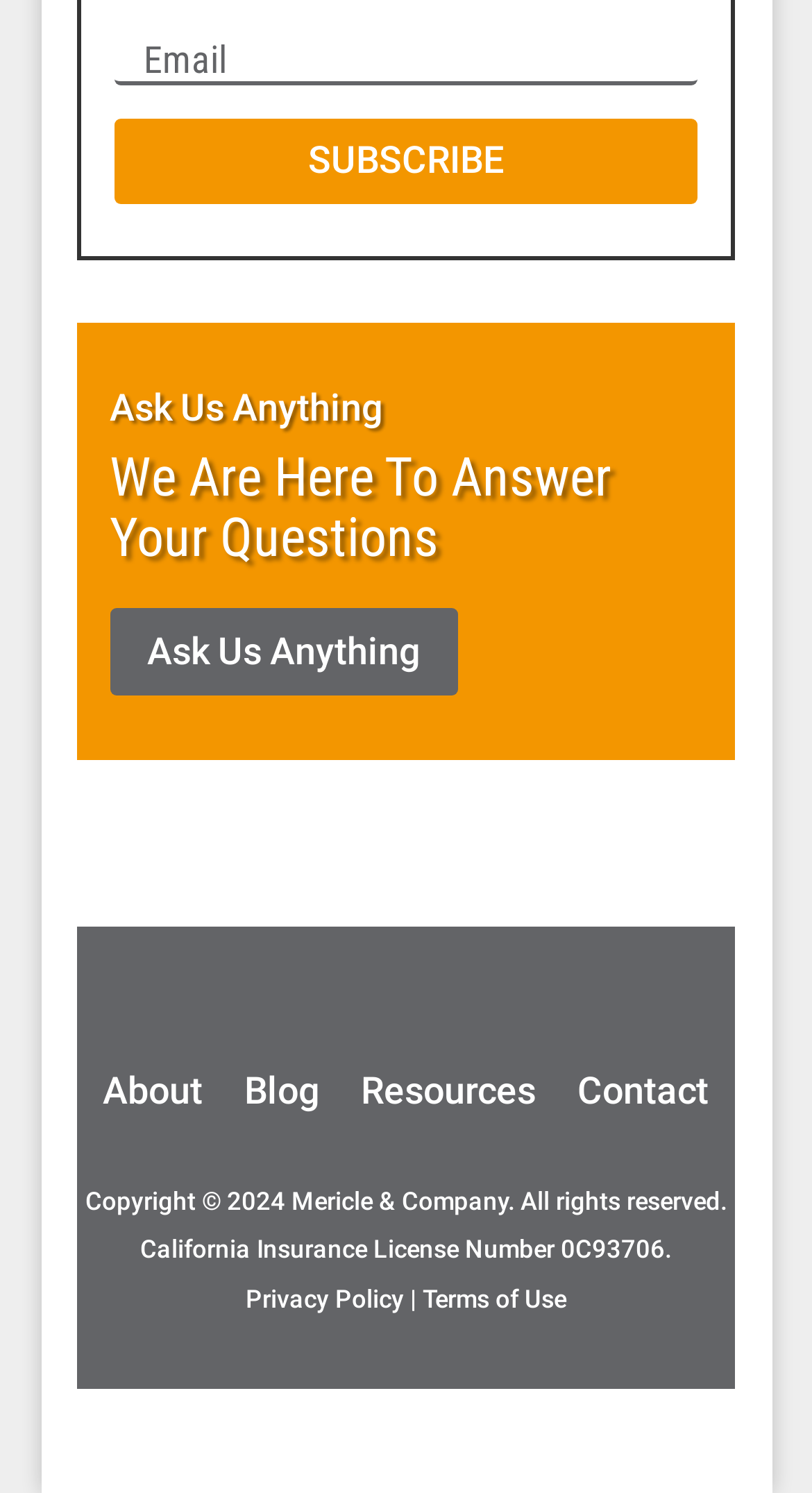Using the provided element description: "List", determine the bounding box coordinates of the corresponding UI element in the screenshot.

None